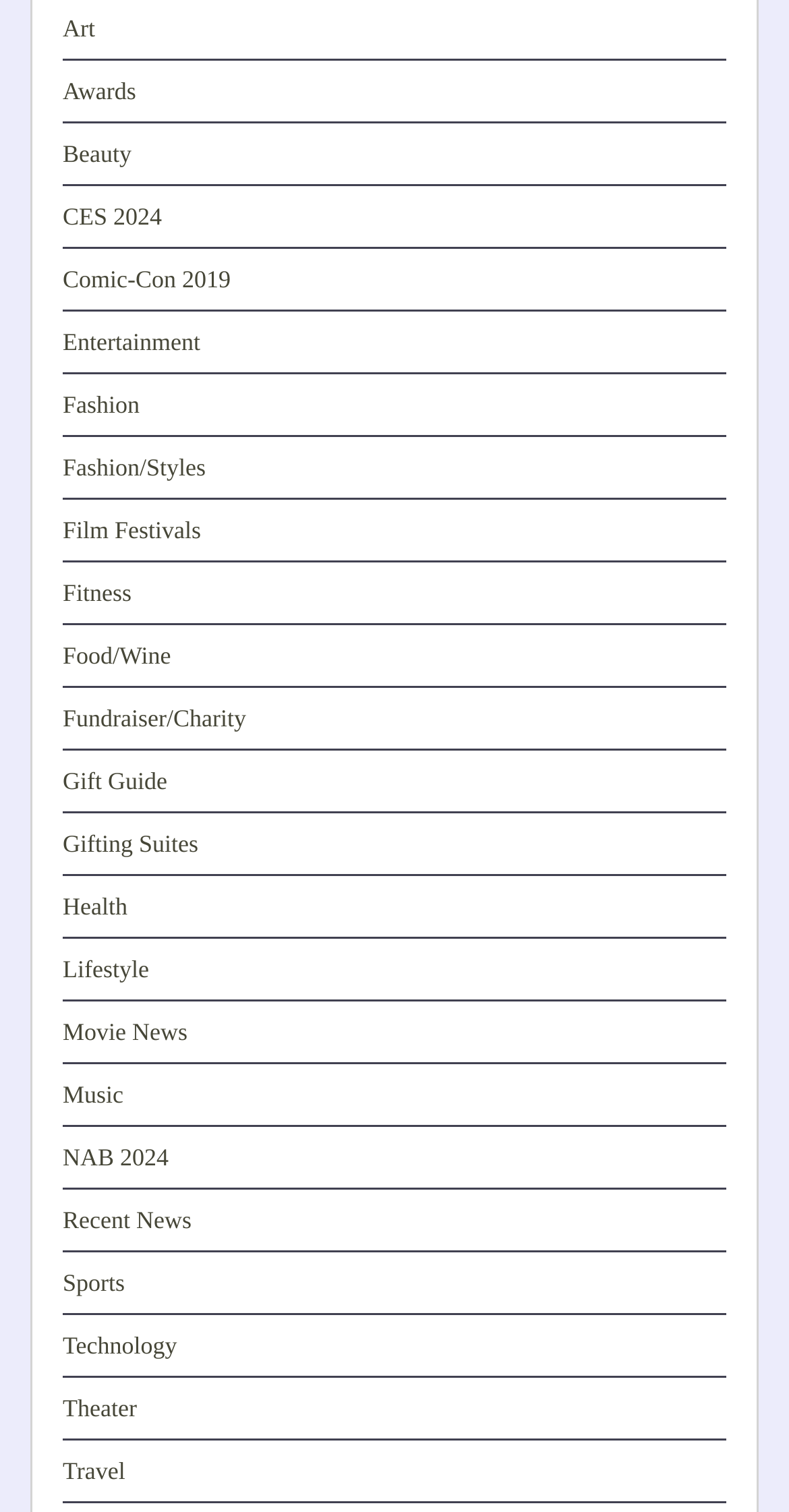Provide a short, one-word or phrase answer to the question below:
What is the category of 'CES 2024'?

Technology